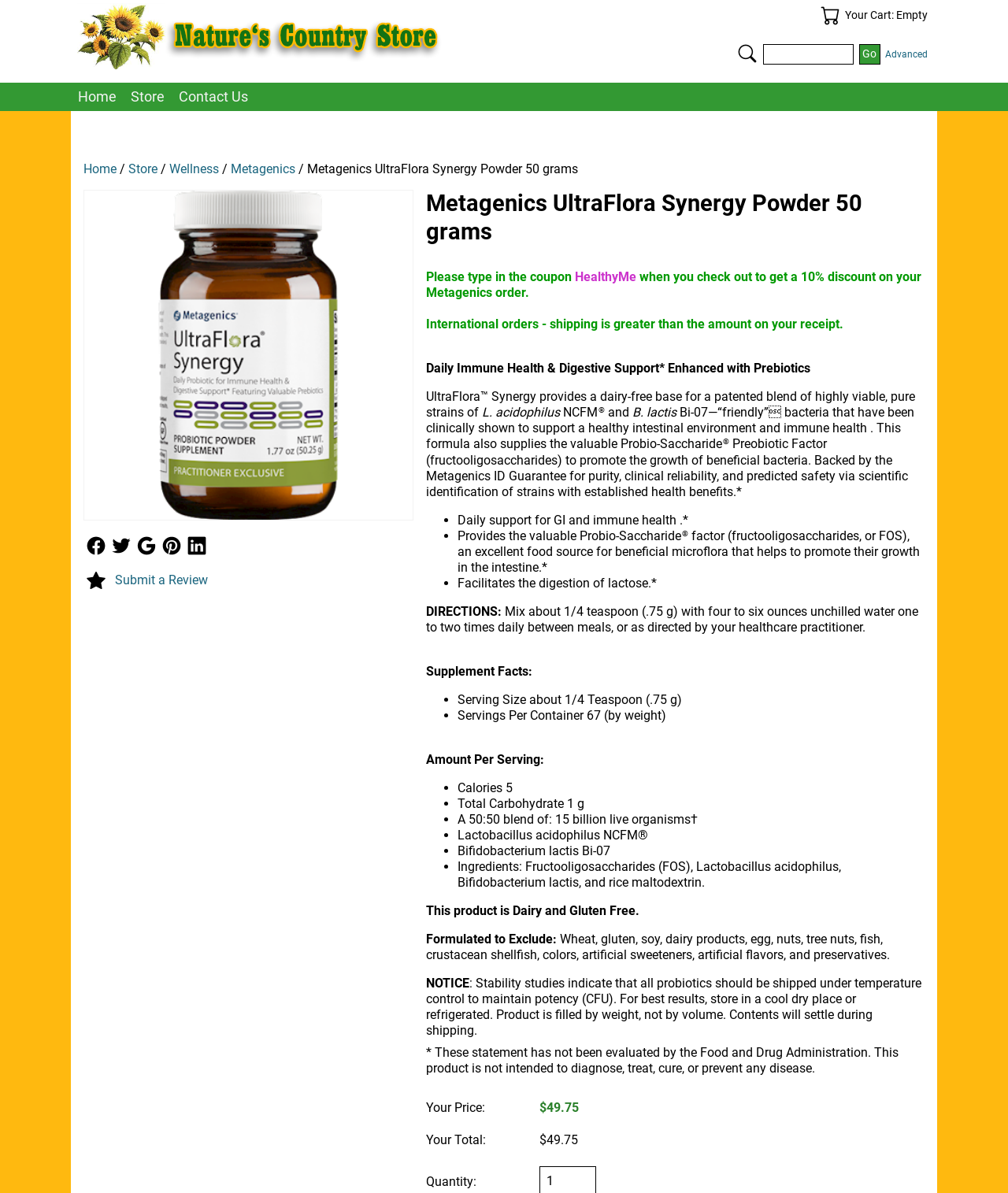Find the bounding box coordinates for the area you need to click to carry out the instruction: "Click on the 'Advanced' link". The coordinates should be four float numbers between 0 and 1, indicated as [left, top, right, bottom].

[0.878, 0.041, 0.921, 0.05]